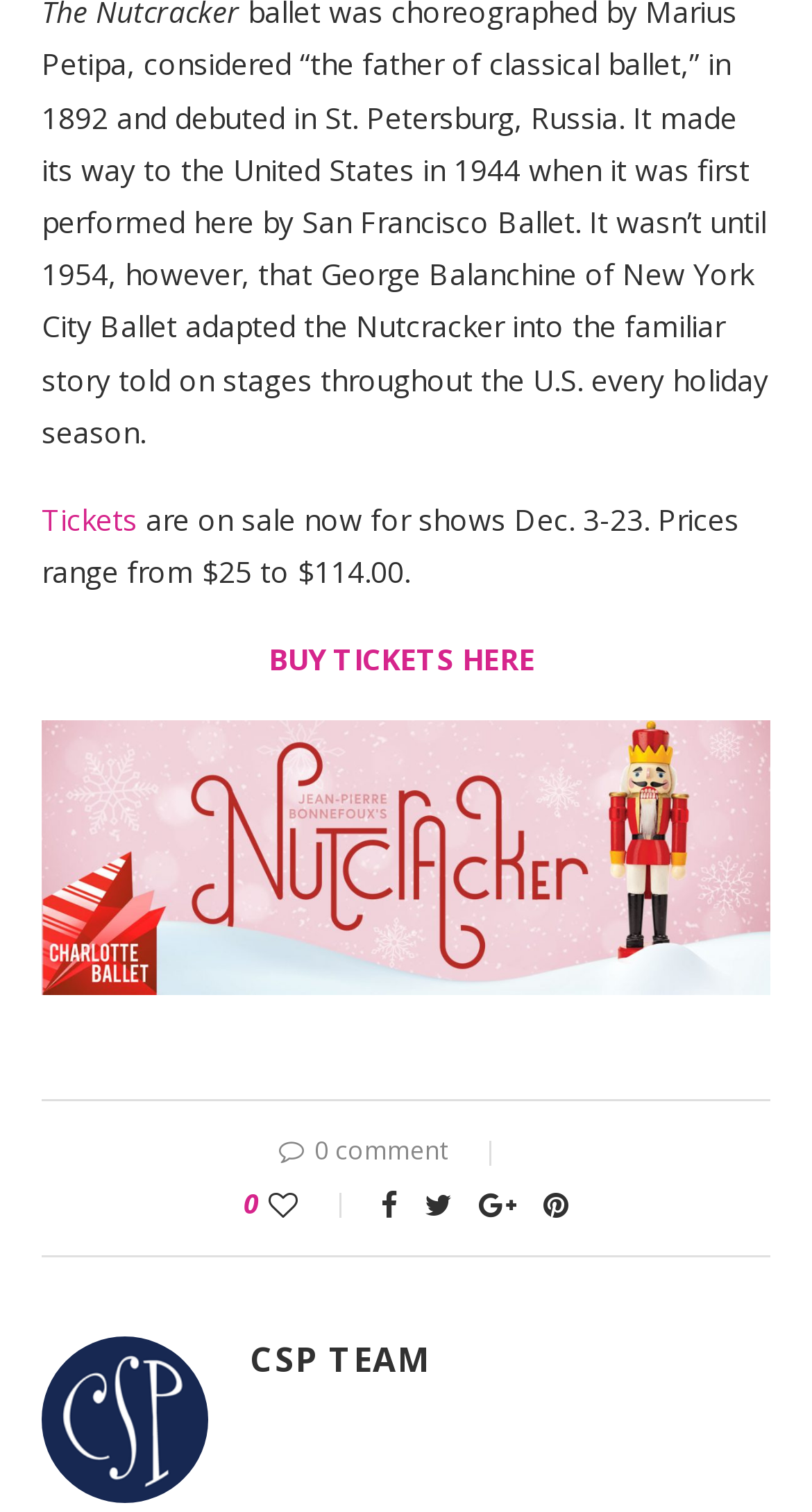Provide the bounding box coordinates of the HTML element this sentence describes: "BUY TICKETS HERE". The bounding box coordinates consist of four float numbers between 0 and 1, i.e., [left, top, right, bottom].

[0.331, 0.423, 0.669, 0.449]